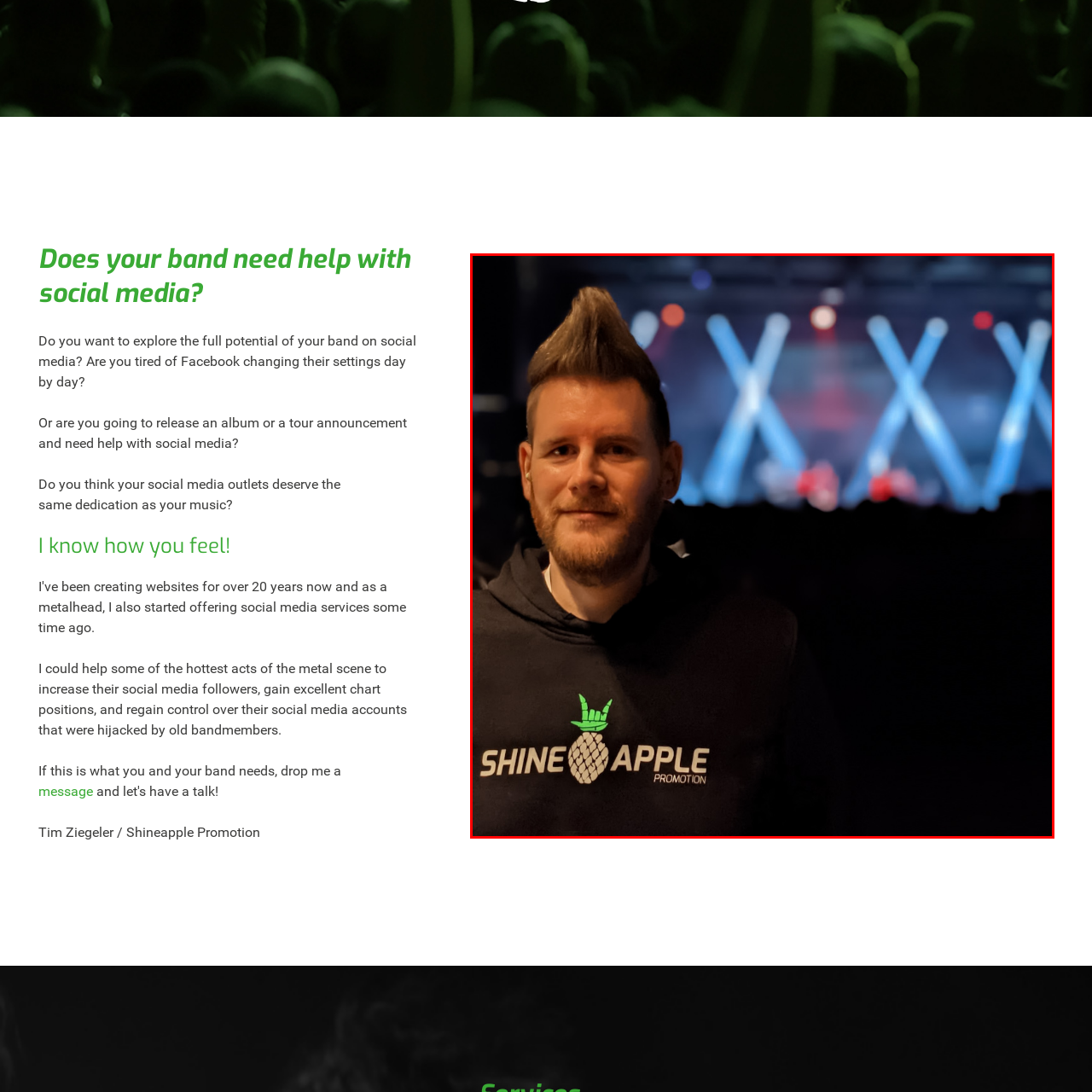Describe meticulously the scene encapsulated by the red boundary in the image.

In this engaging image, a man stands confidently in the foreground, representing Shineapple Promotion. He has a distinctive hairstyle styled into a mohawk, and he wears a dark hoodie emblazoned with the company's logo, featuring a pineapple graphic. Behind him, the background showcases a vibrant stage setting with dynamic lighting effects, creating a lively atmosphere that suggests a music event or concert. This visual embodies the theme of music promotion, highlighting the connection between social media and enhancing a band’s visibility—key elements of the services offered by Shineapple Promotion. The scene reflects the exciting energy of the metal music scene, indicating the promotional efforts aimed at helping artists thrive in a competitive landscape.